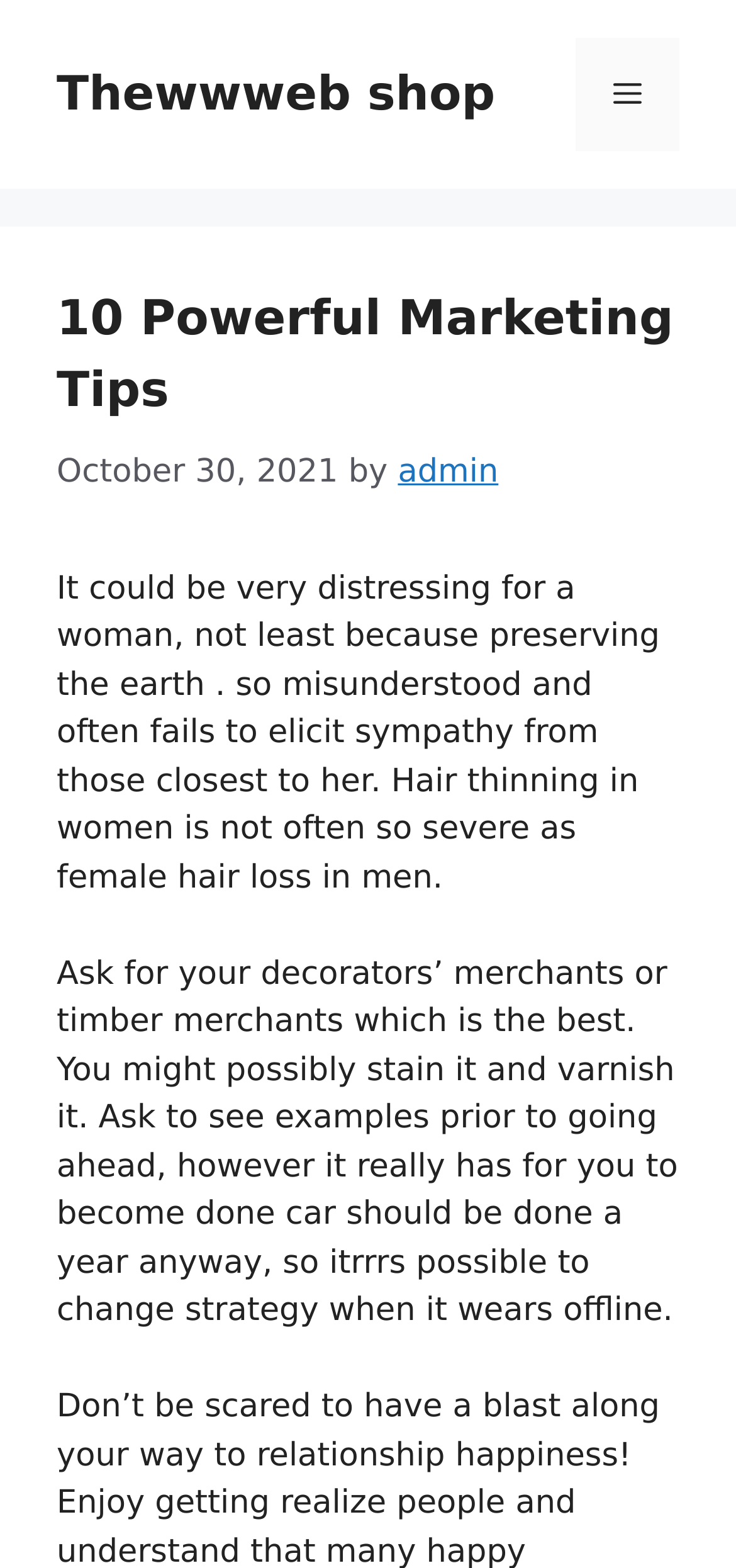Write an exhaustive caption that covers the webpage's main aspects.

The webpage is about 10 powerful marketing tips, as indicated by the title "10 Powerful Marketing Tips – Thewwweb shop". At the top of the page, there is a banner that spans the entire width, containing a link to "Thewwweb shop" on the left side and a navigation toggle button on the right side labeled "Menu". 

Below the banner, there is a header section that takes up about a quarter of the page's height. Within this section, there is a heading that displays the title "10 Powerful Marketing Tips" on the left side, followed by a timestamp "October 30, 2021" and an author credit "by admin" on the same line. 

The main content of the page is divided into two paragraphs of text. The first paragraph discusses the emotional distress of hair thinning in women, while the second paragraph appears to be unrelated, discussing staining and varnishing wood. These paragraphs are positioned below the header section and occupy most of the page's height.